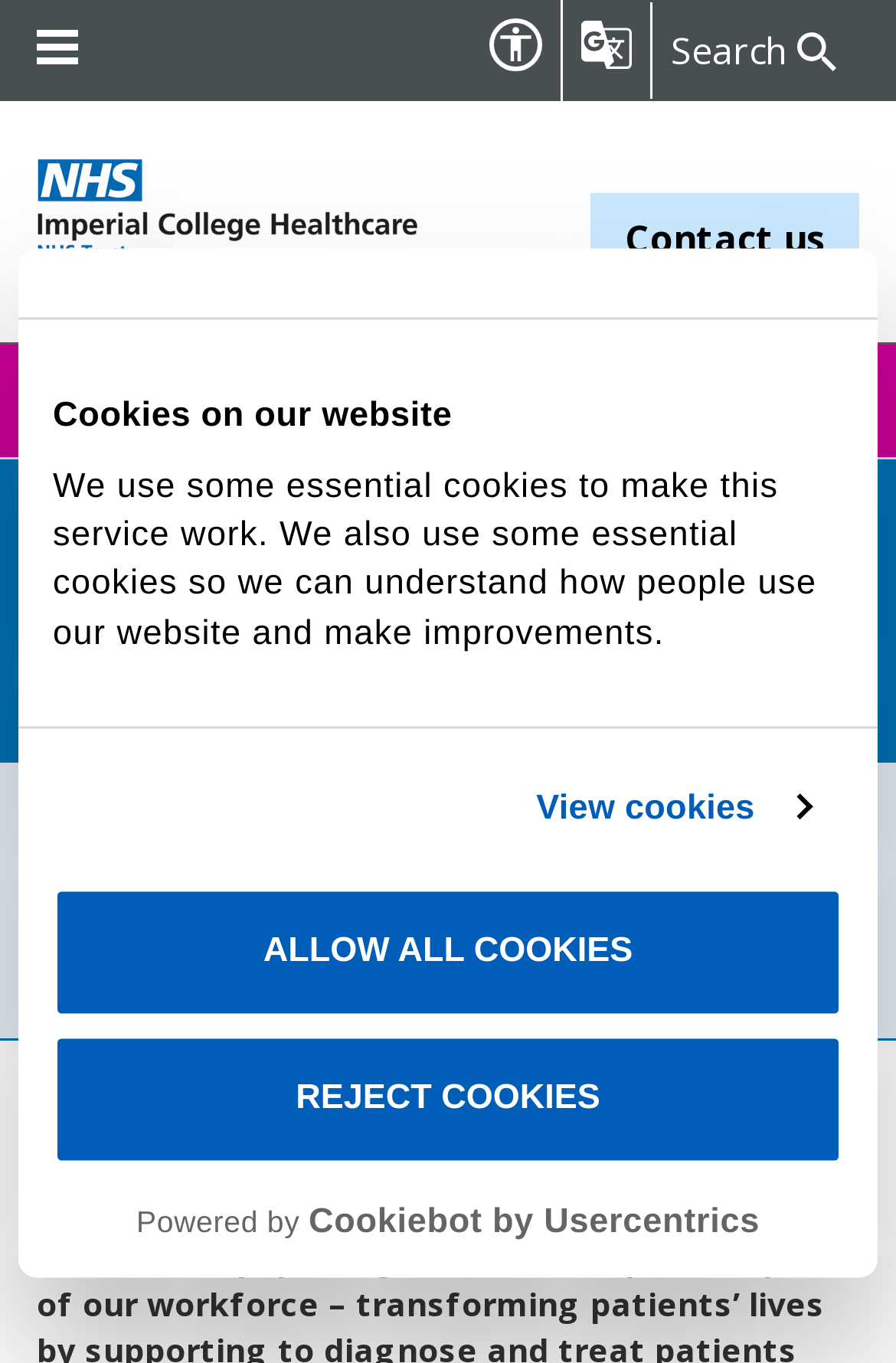Using the provided element description, identify the bounding box coordinates as (top-left x, top-left y, bottom-right x, bottom-right y). Ensure all values are between 0 and 1. Description: Contact us

None